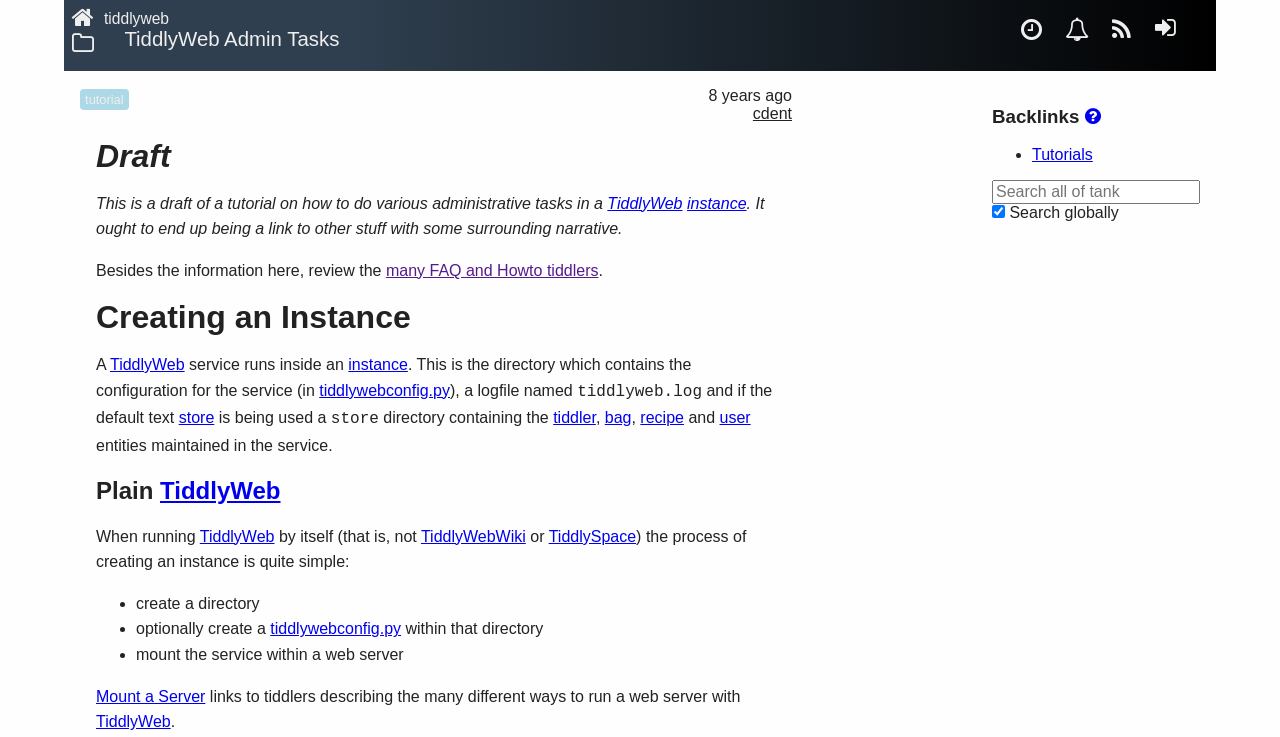Please provide a detailed answer to the question below based on the screenshot: 
What is the purpose of the webpage?

The webpage appears to be a tutorial or guide for administrative tasks in TiddlyWeb, a web-based note-taking application. The content of the webpage suggests that it provides instructions and information on how to perform various administrative tasks, such as creating an instance, configuring the service, and running a web server.